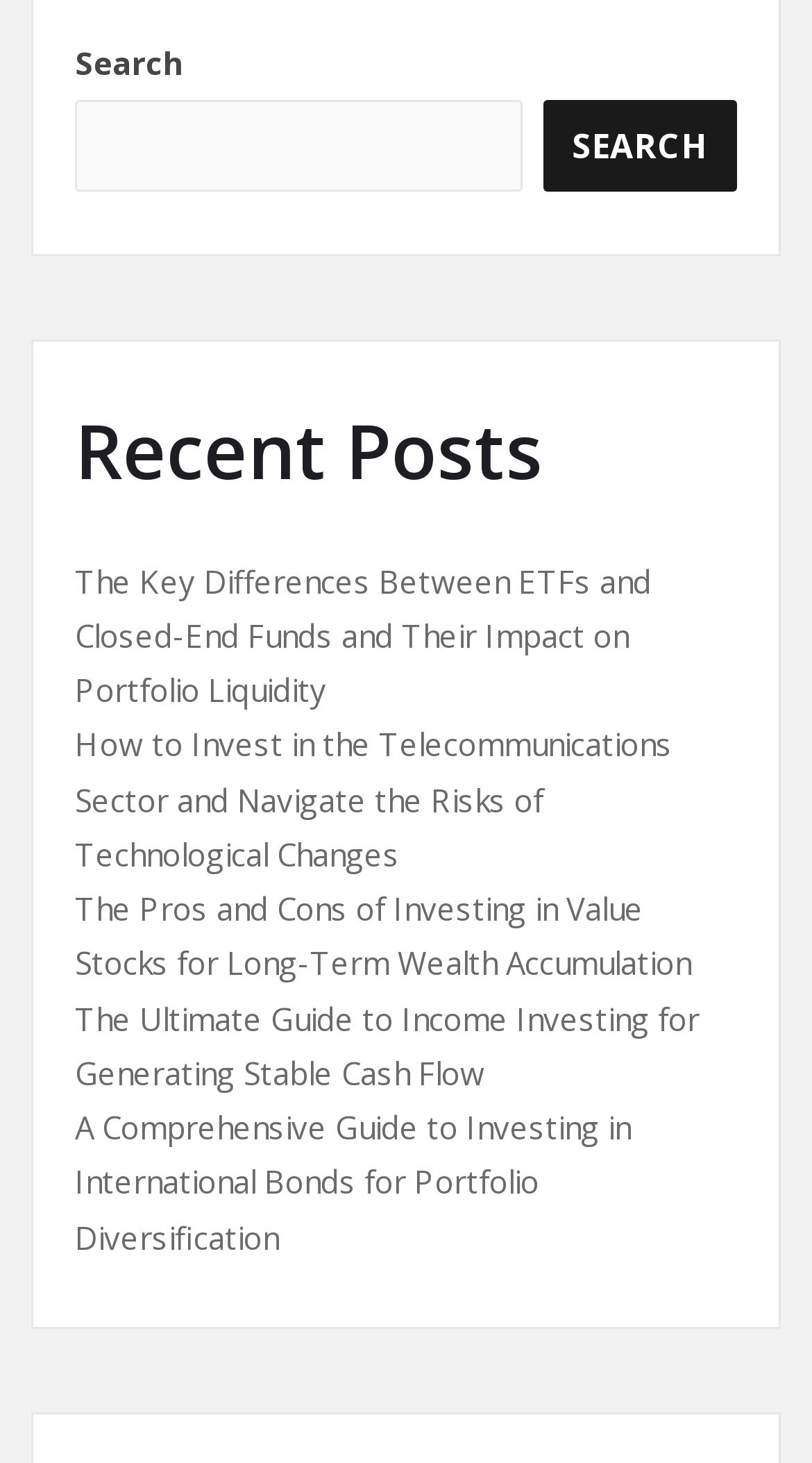What is the category of the articles listed?
From the image, provide a succinct answer in one word or a short phrase.

Investing